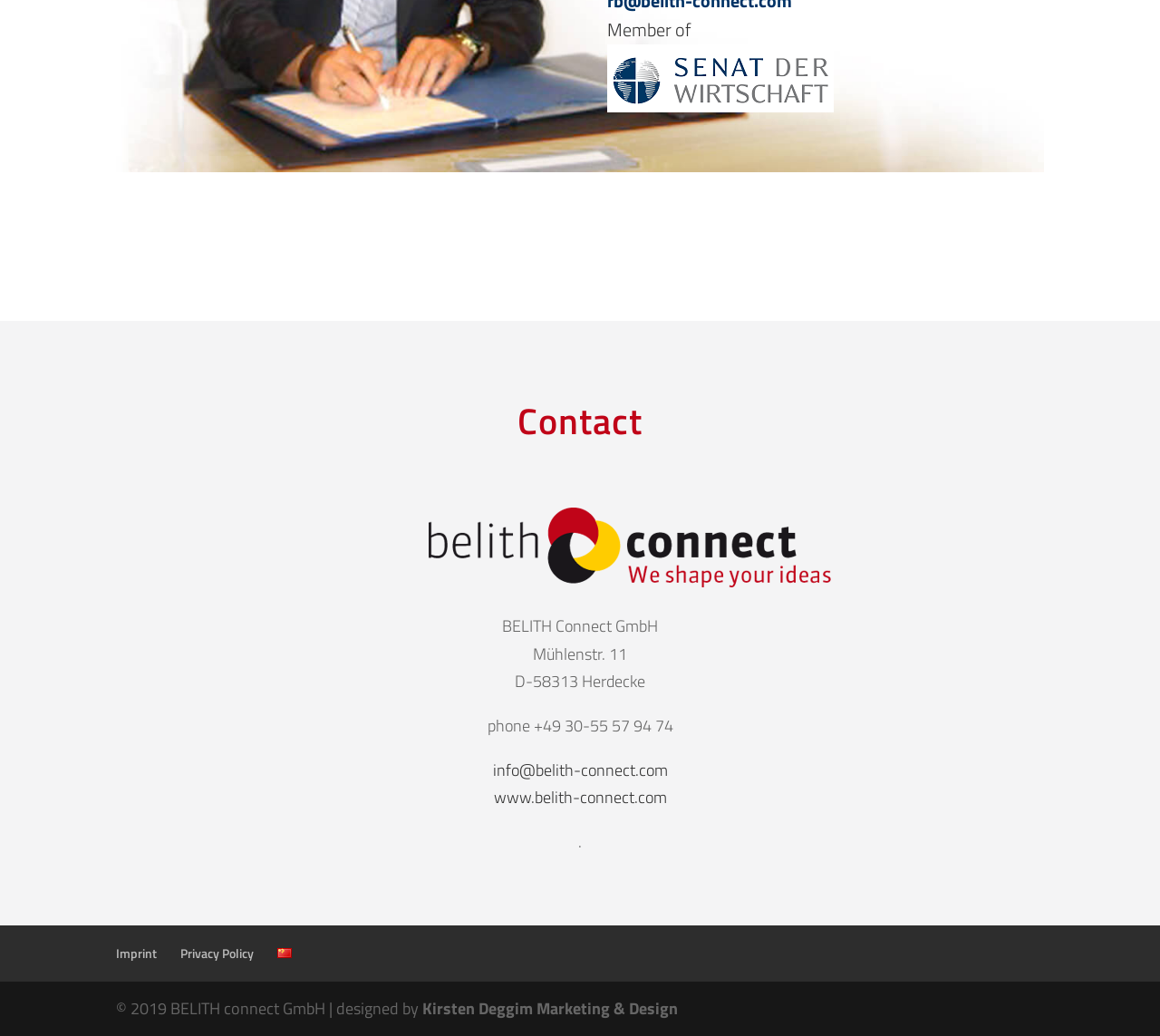What is the language option?
Use the screenshot to answer the question with a single word or phrase.

中文 (中国)